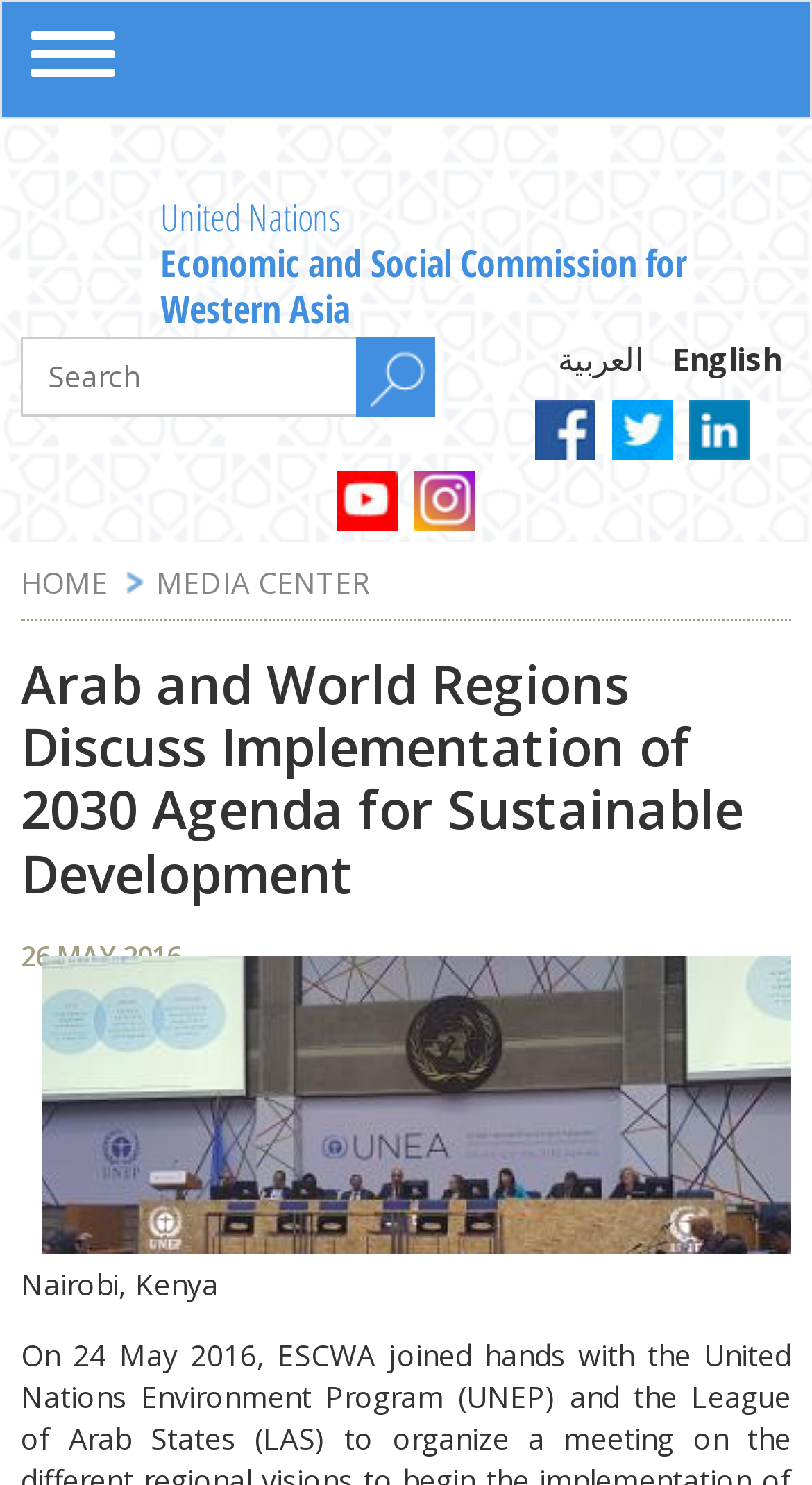Explain the webpage's layout and main content in detail.

The webpage appears to be an article or news page from the United Nations Economic and Social Commission for Western Asia. At the top-left corner, there is a link to skip to the main content. Next to it, there is a logo of the United Nations Economic and Social Commission for Western Asia, accompanied by a heading with the same name.

Below the logo, there is a complementary section that contains language options, including Arabic and English. On the right side of this section, there is a search bar with a search button.

The main content of the page is headed by a title, "Arab and World Regions Discuss Implementation of 2030 Agenda for Sustainable Development", which is also the title of the webpage. Below the title, there is a date section that indicates the article was published on May 26, 2016. The location of the event, Nairobi, Kenya, is also mentioned.

There are several links and buttons scattered throughout the page, including a navigation menu at the top with links to "HOME" and "MEDIA CENTER". There are also some empty links and static text elements, possibly used for spacing or formatting purposes.